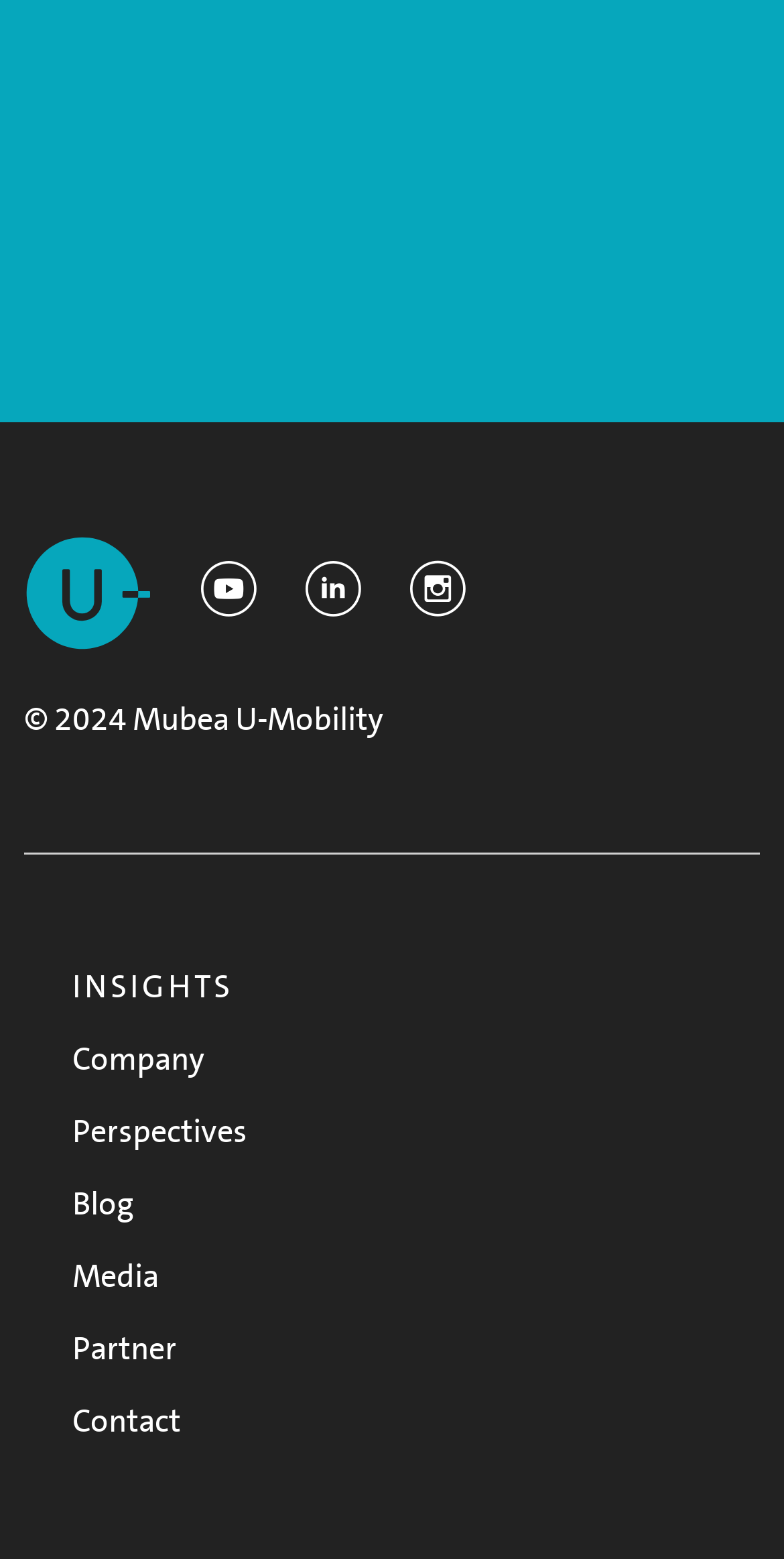Pinpoint the bounding box coordinates of the clickable element to carry out the following instruction: "read company information."

[0.062, 0.657, 0.938, 0.703]